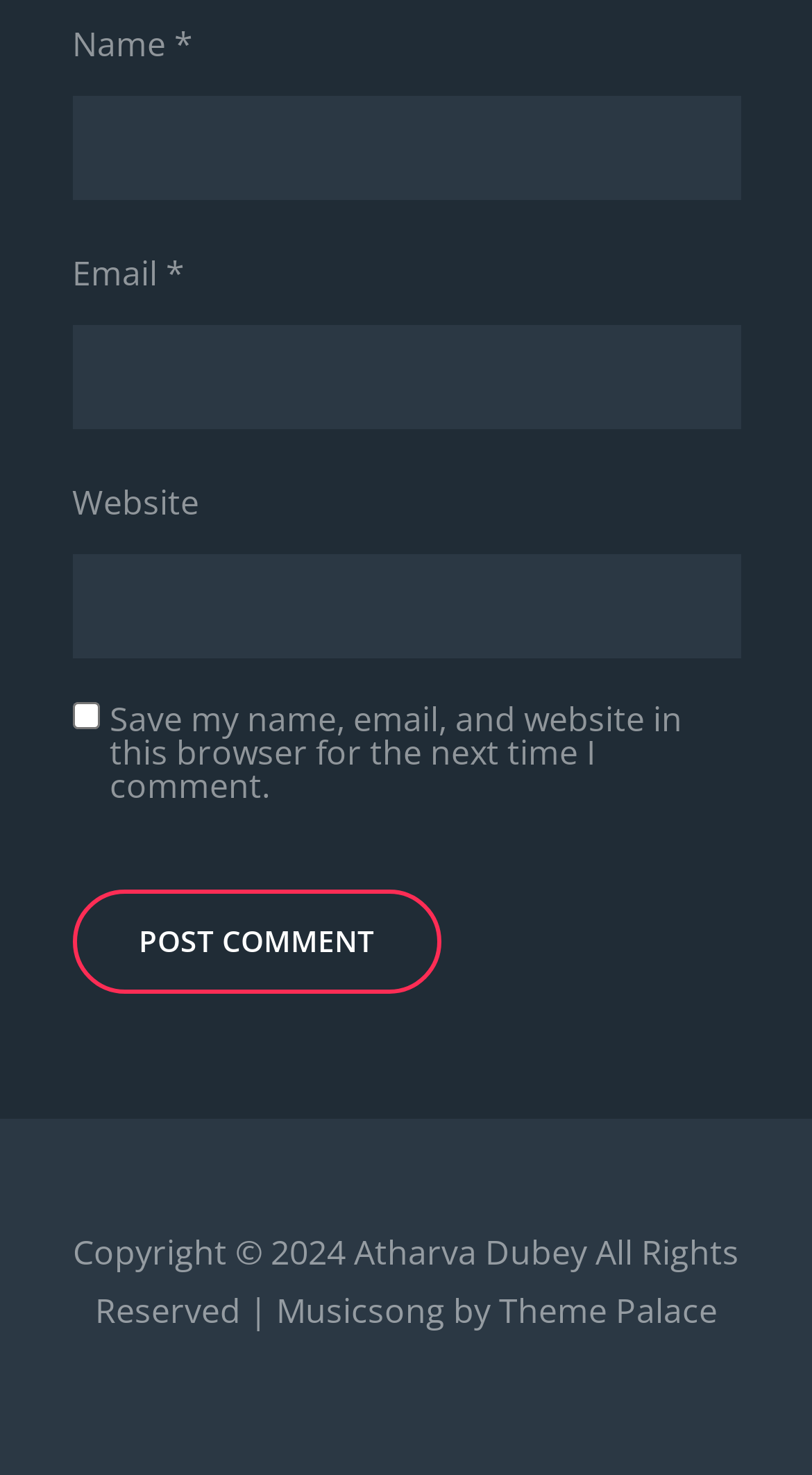Who is the copyright holder?
Using the screenshot, give a one-word or short phrase answer.

Atharva Dubey